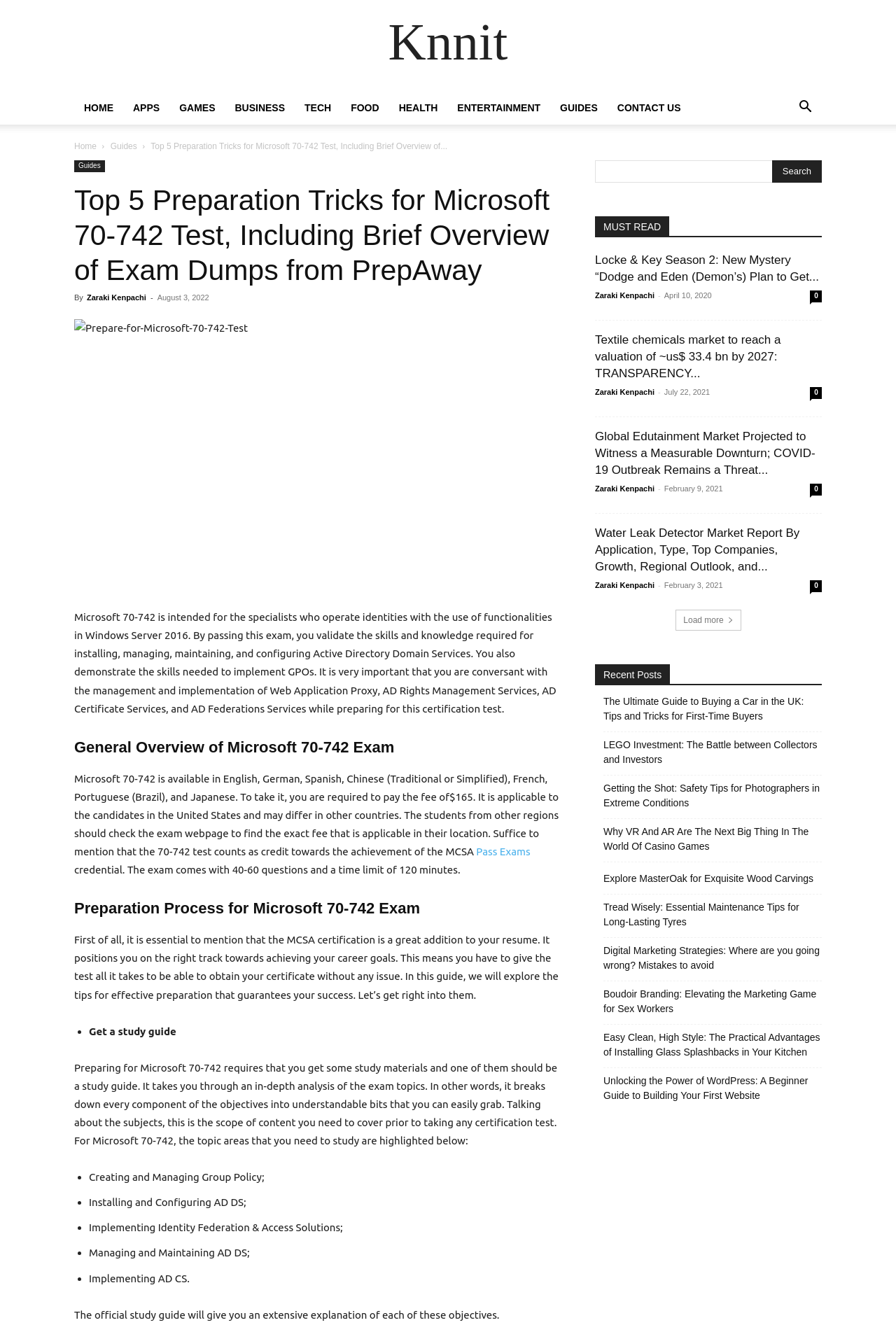What are the topic areas to study for the Microsoft 70-742 exam?
Answer briefly with a single word or phrase based on the image.

Group Policy, AD DS, Identity Federation, etc.